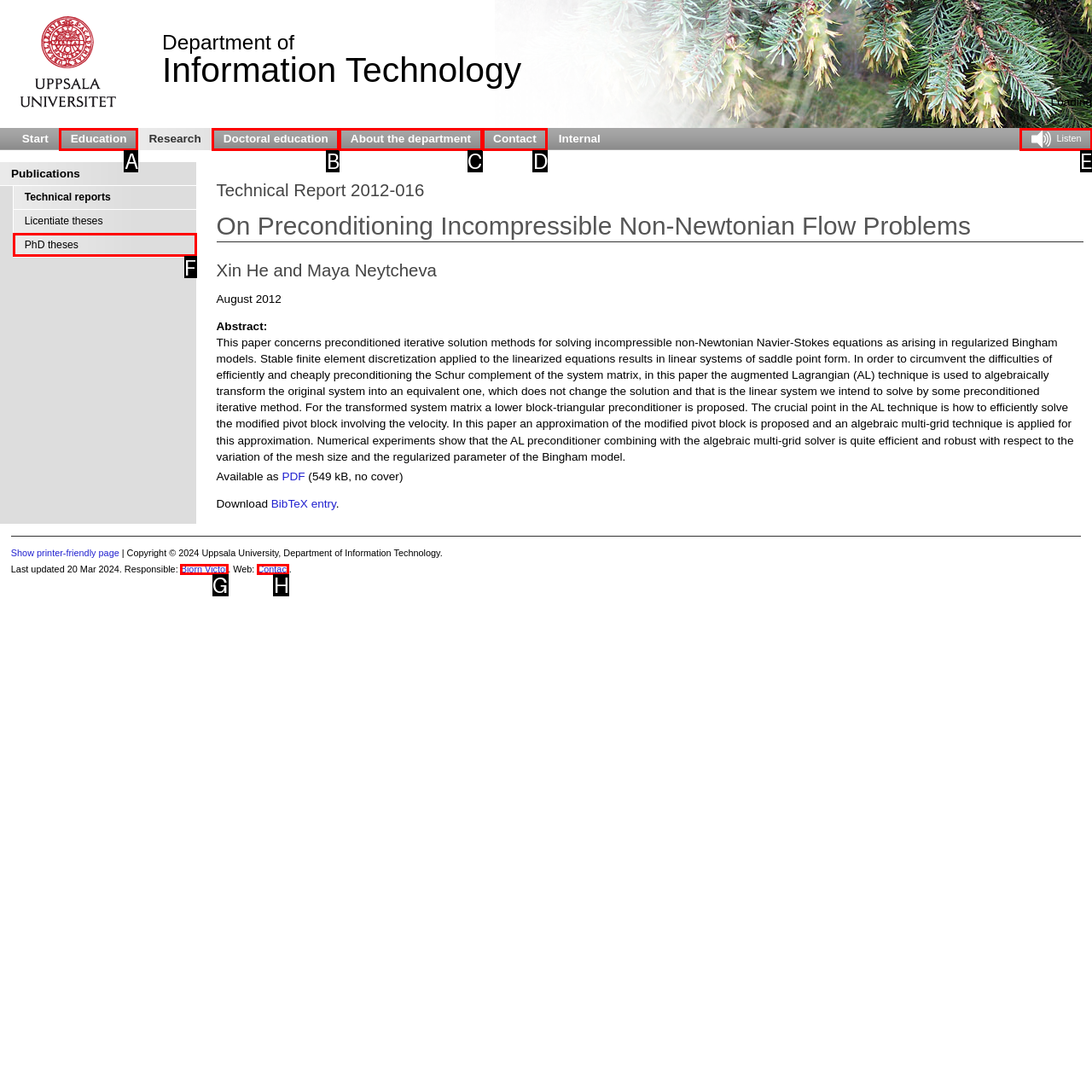Match the element description: here to the correct HTML element. Answer with the letter of the selected option.

None